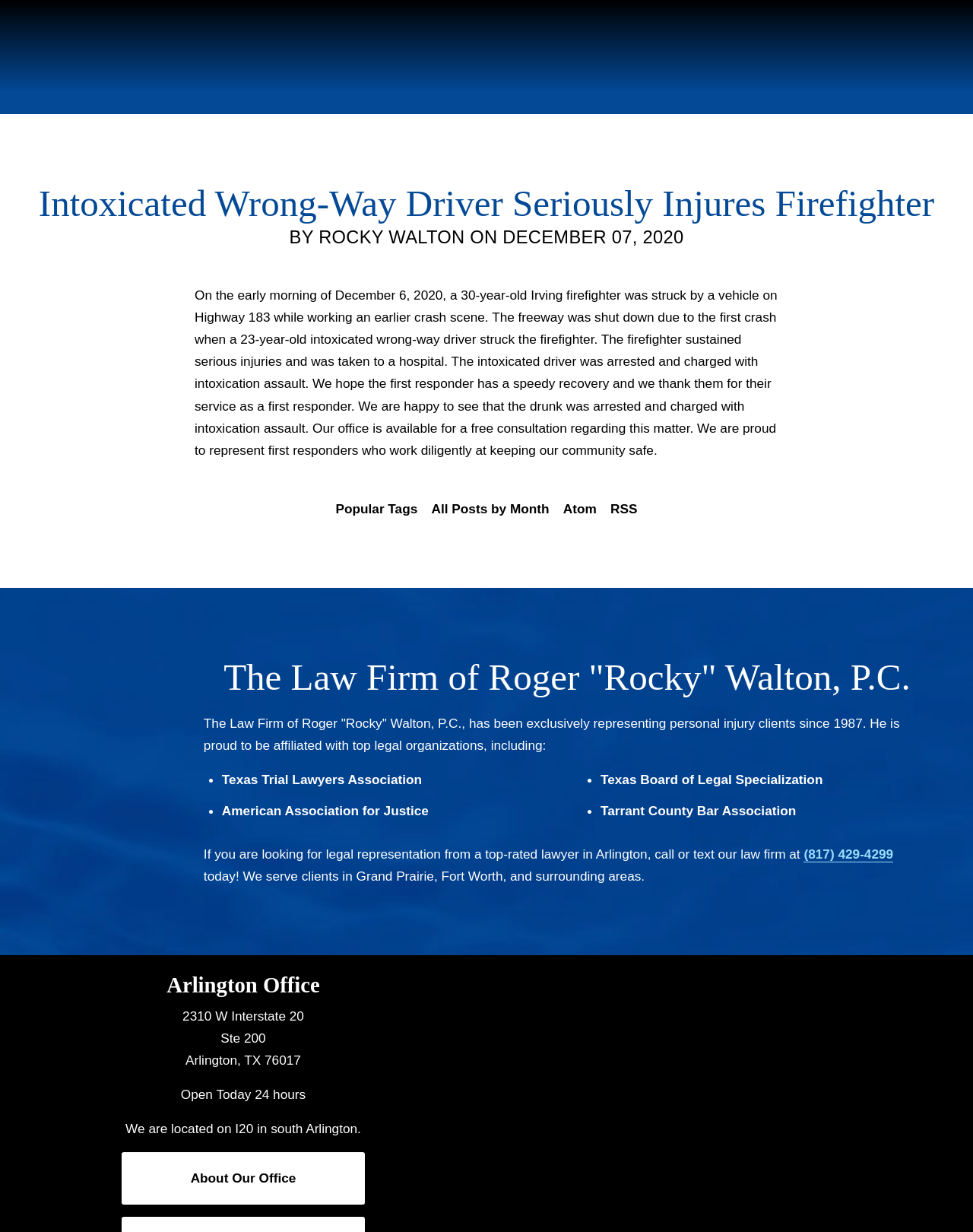Please specify the bounding box coordinates of the region to click in order to perform the following instruction: "Open the 'Locations Map'".

[0.5, 0.786, 1.0, 0.799]